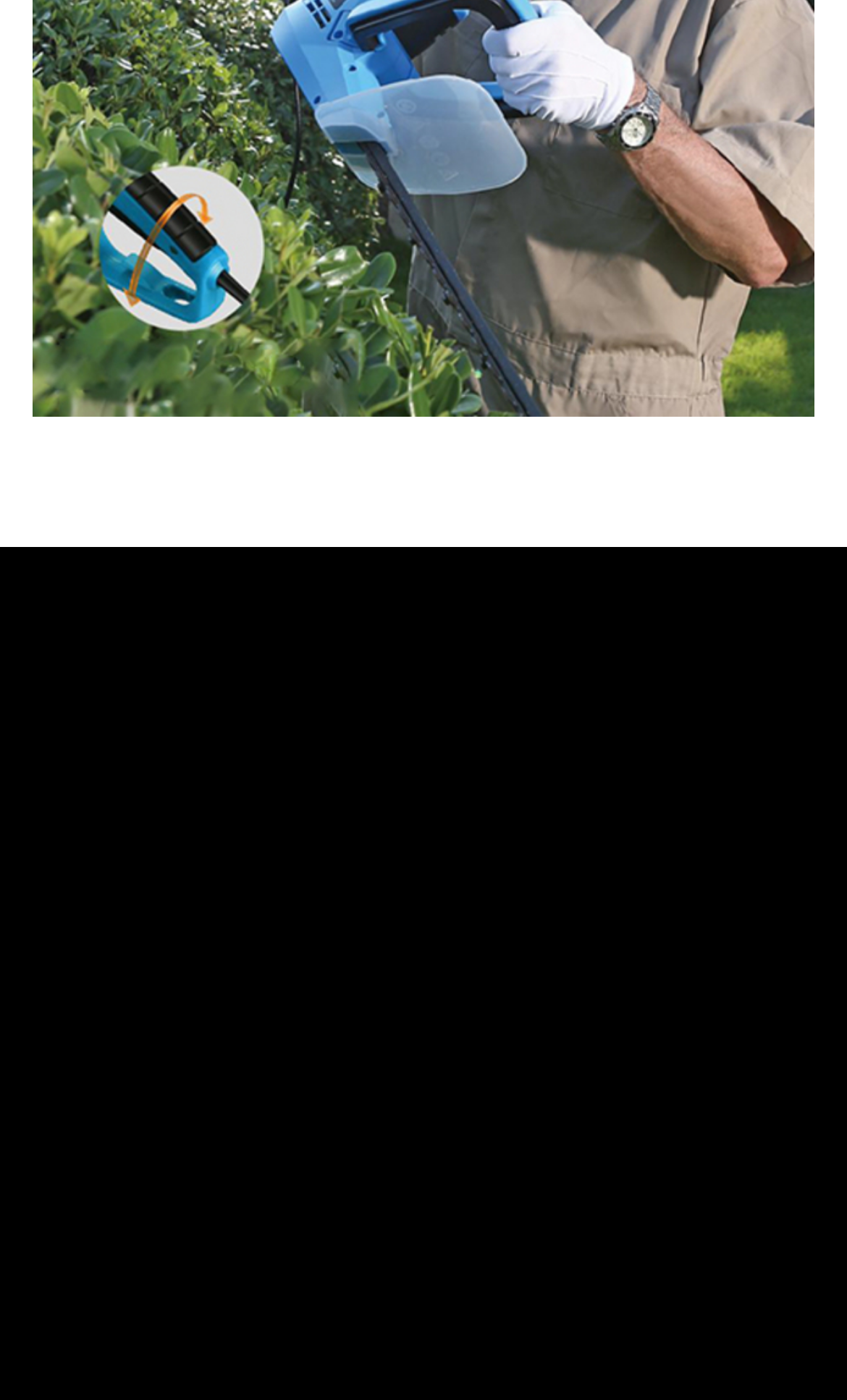Utilize the details in the image to give a detailed response to the question: What is the city where the company is located?

The city where the company is located can be found in the address section, which is written as 'Yongkang city, zhejiang, china'.